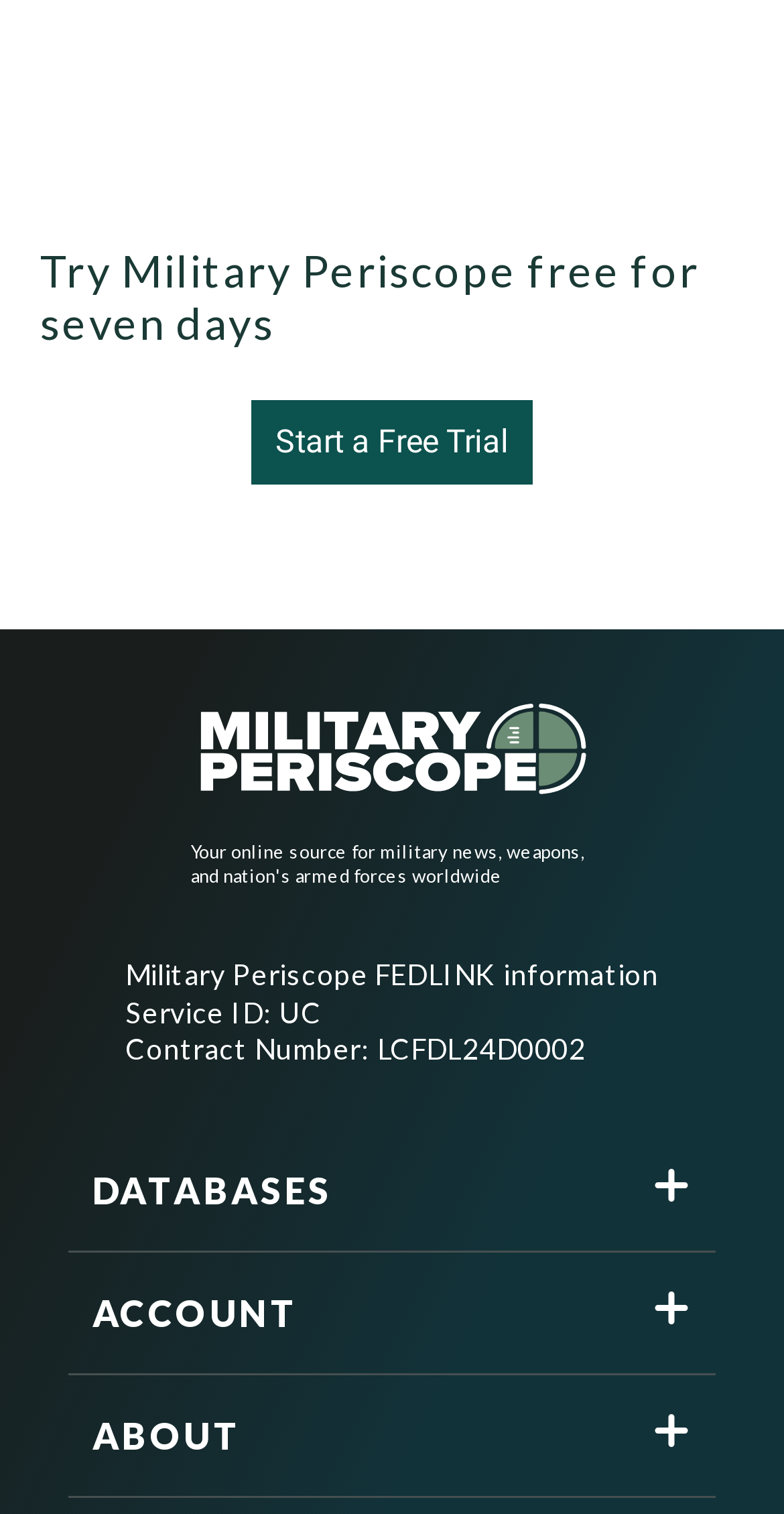Please give a short response to the question using one word or a phrase:
What is the duration of the free trial?

Seven days